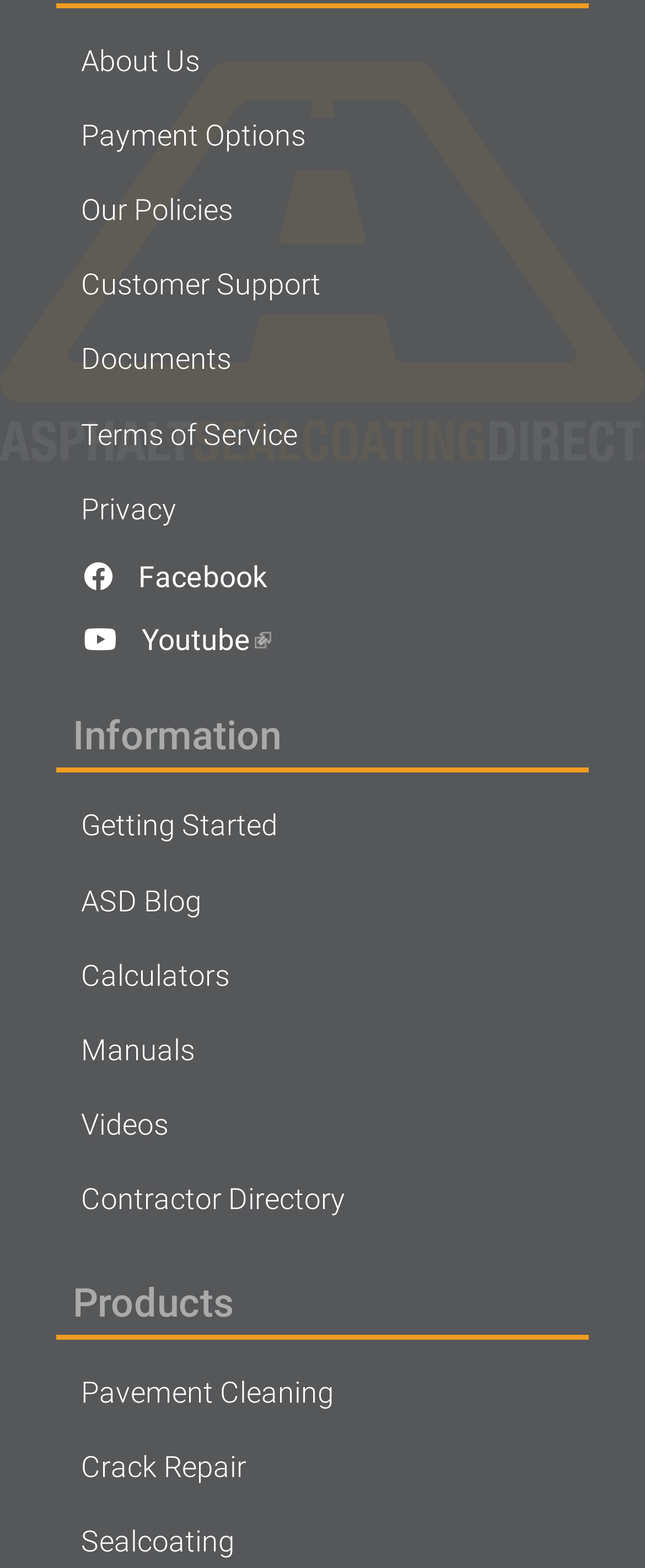Determine the bounding box coordinates of the section I need to click to execute the following instruction: "Visit the ASD Blog". Provide the coordinates as four float numbers between 0 and 1, i.e., [left, top, right, bottom].

[0.087, 0.551, 0.913, 0.599]